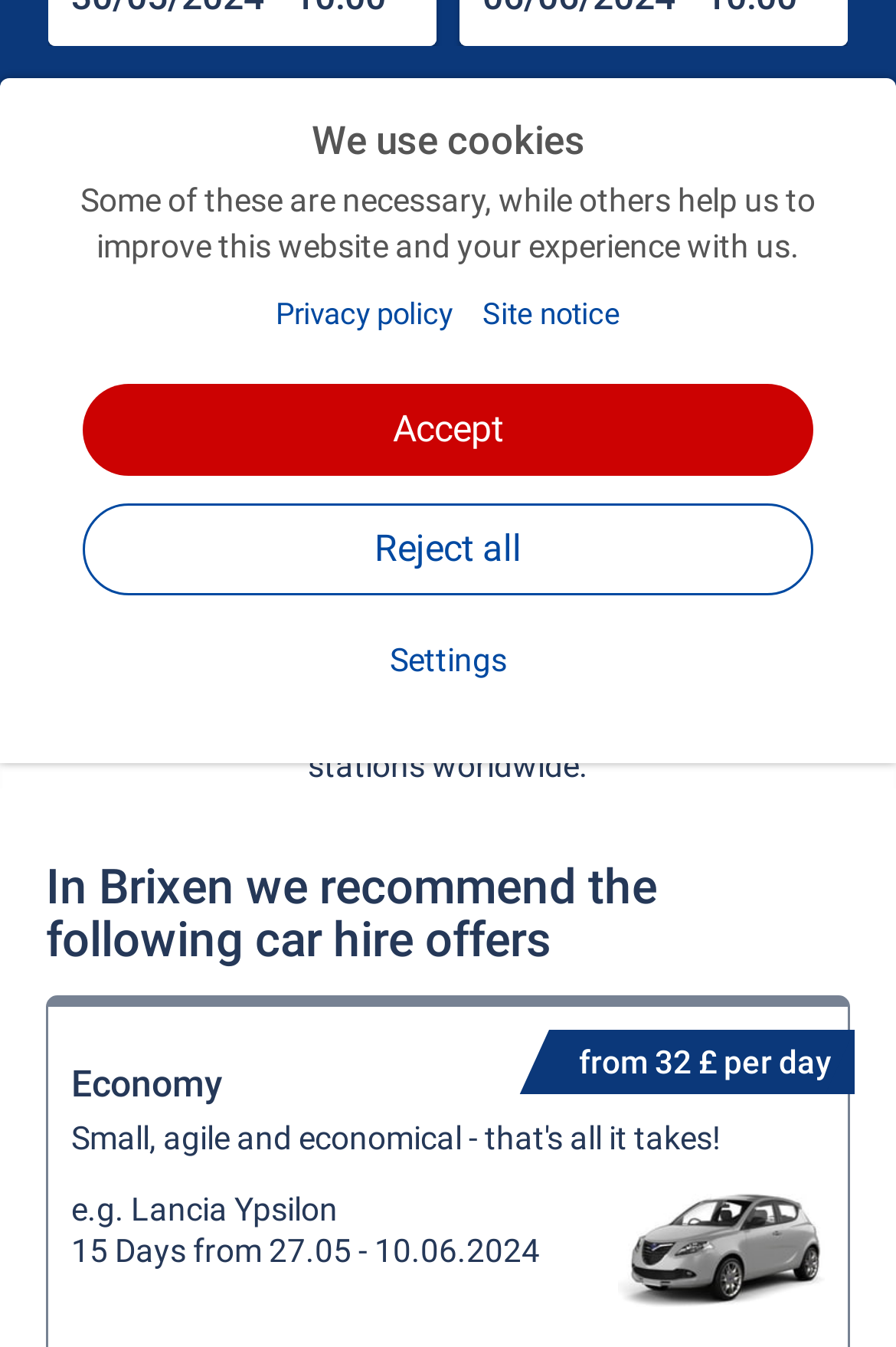Identify the bounding box for the UI element described as: "parent_node: Marketing name="consent[]" value="advertising"". The coordinates should be four float numbers between 0 and 1, i.e., [left, top, right, bottom].

[0.077, 0.575, 0.108, 0.596]